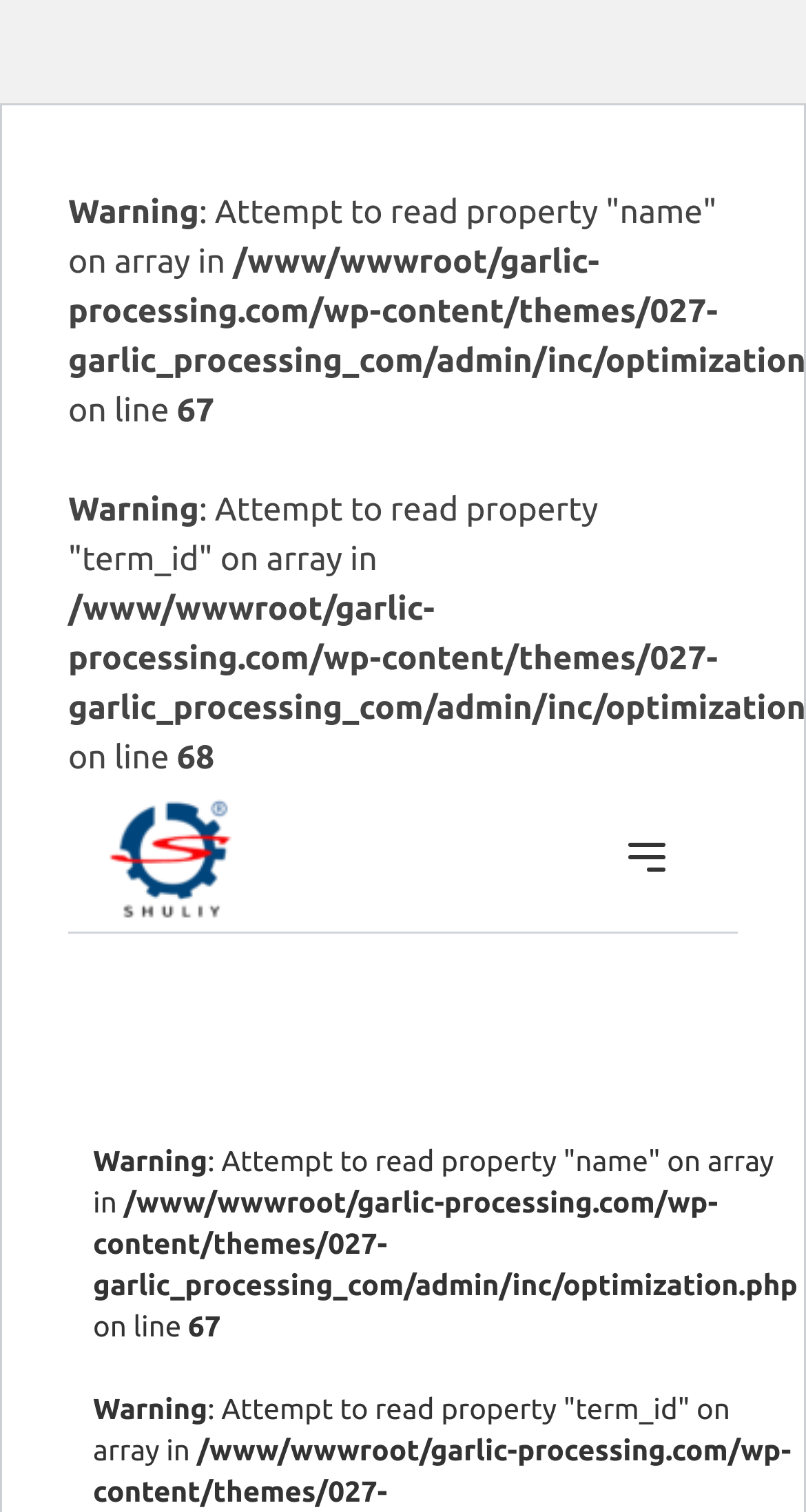What is the URL mentioned in the warning message?
Answer the question using a single word or phrase, according to the image.

/www/wwwroot/garlic-processing.com/wp-content/themes/027-garlic_processing_com/admin/inc/optimization.php